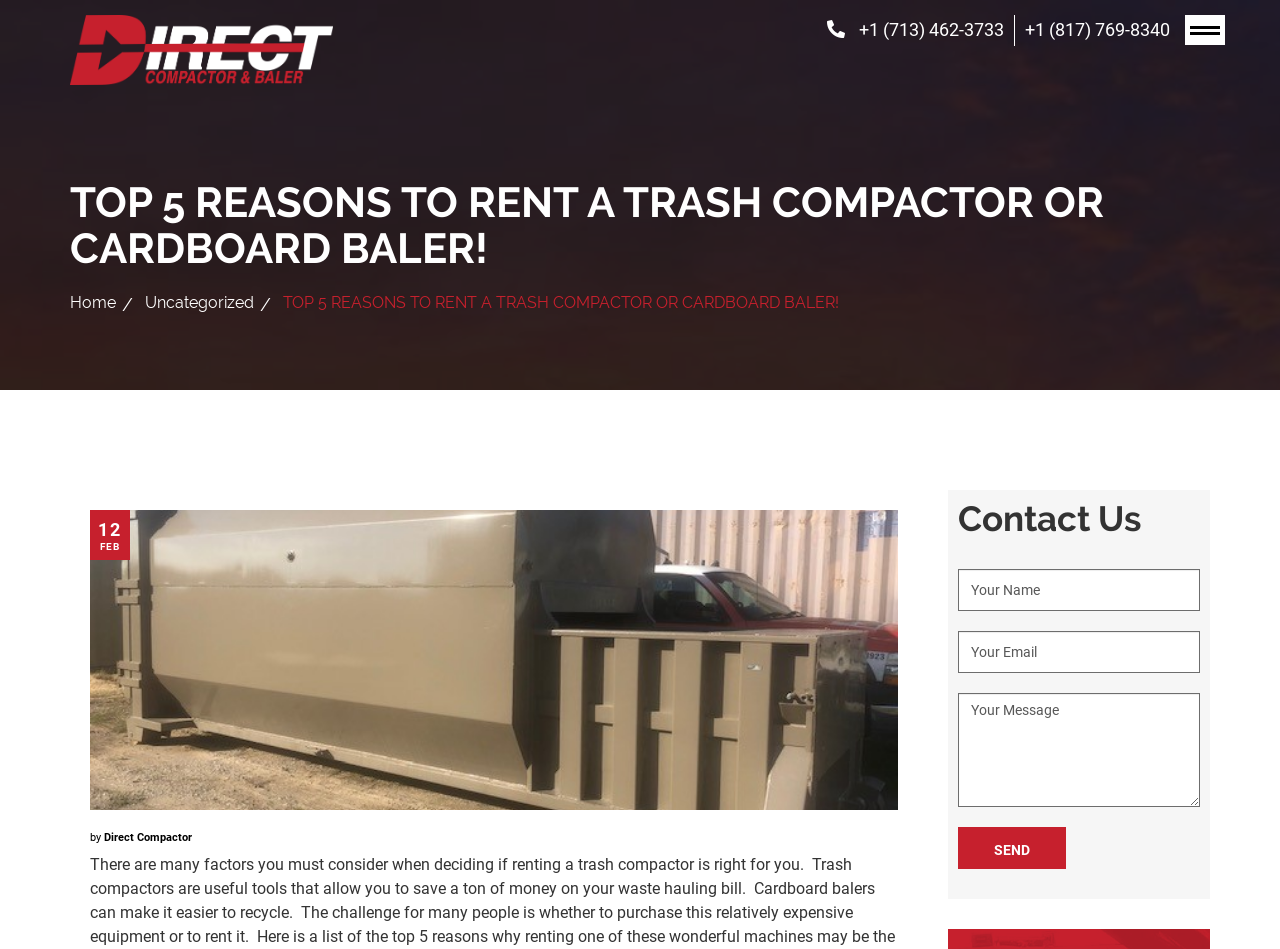What is the label of the first textbox in the contact form?
Please utilize the information in the image to give a detailed response to the question.

I looked at the form element with the label 'Contact form' and found the first textbox element, which has a label 'Your Name'.